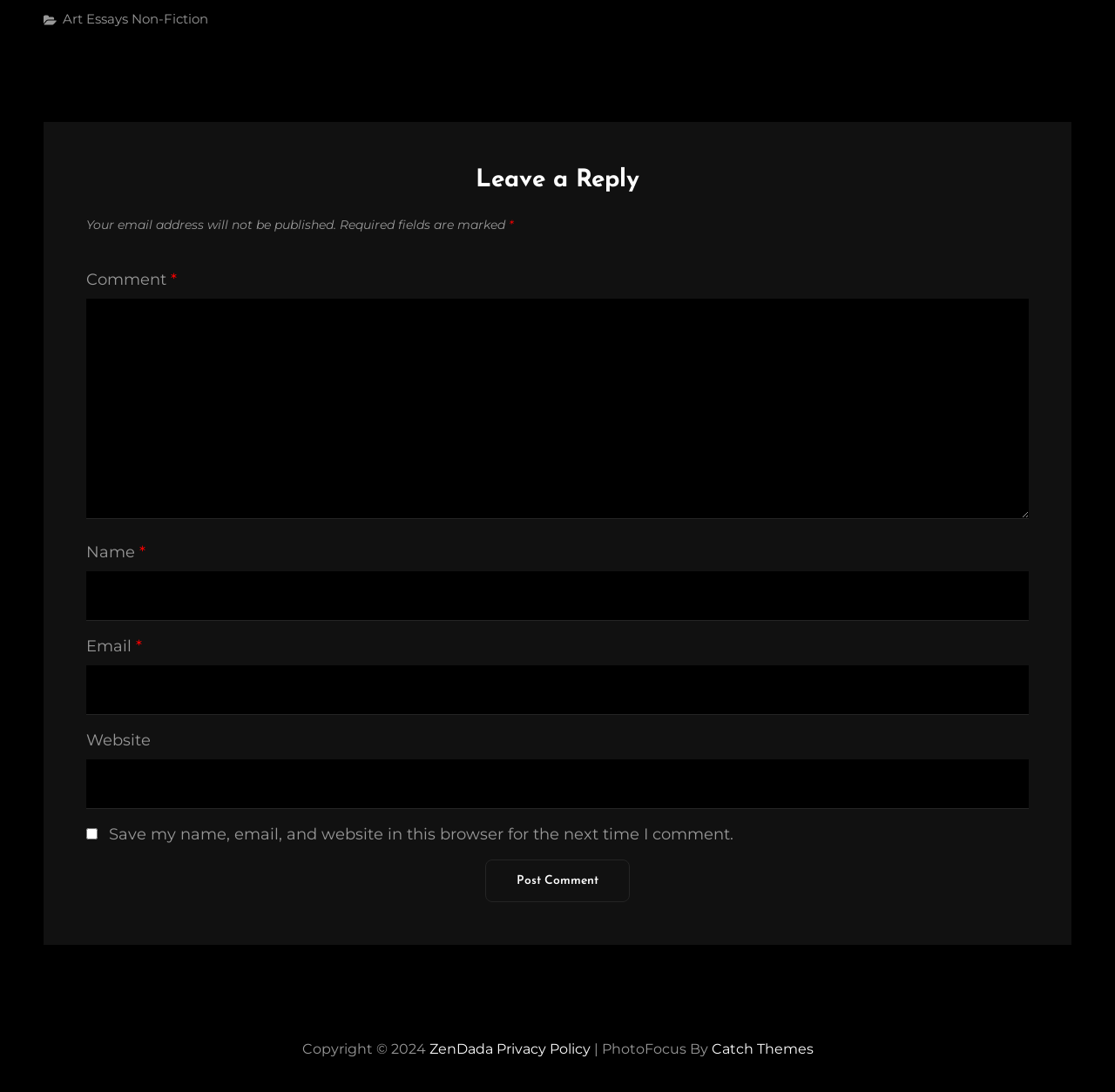Look at the image and answer the question in detail:
What is the purpose of the 'Post Comment' button?

The 'Post Comment' button is located below the comment input fields and is likely used to submit the comment to the website for posting.